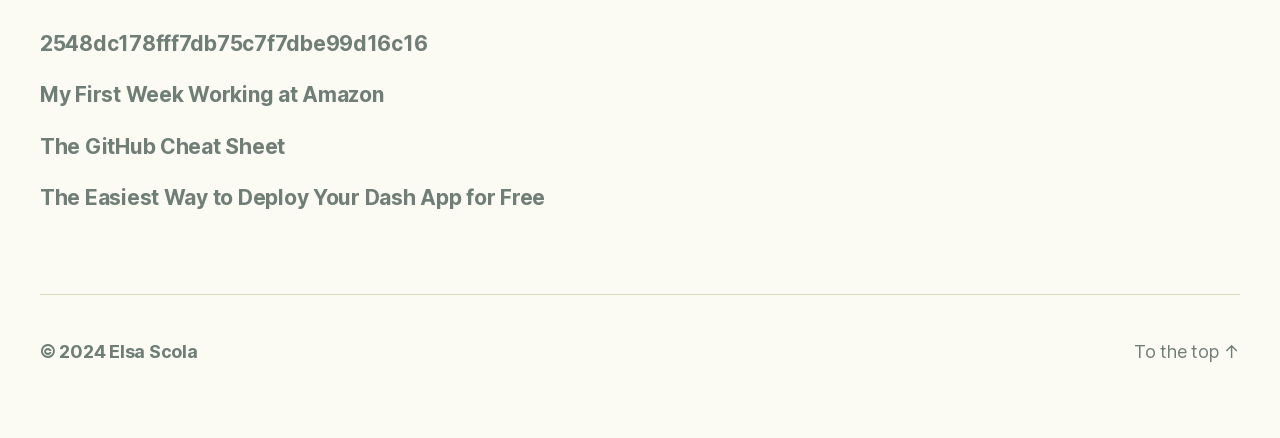What is the name of the author?
Respond with a short answer, either a single word or a phrase, based on the image.

Elsa Scola